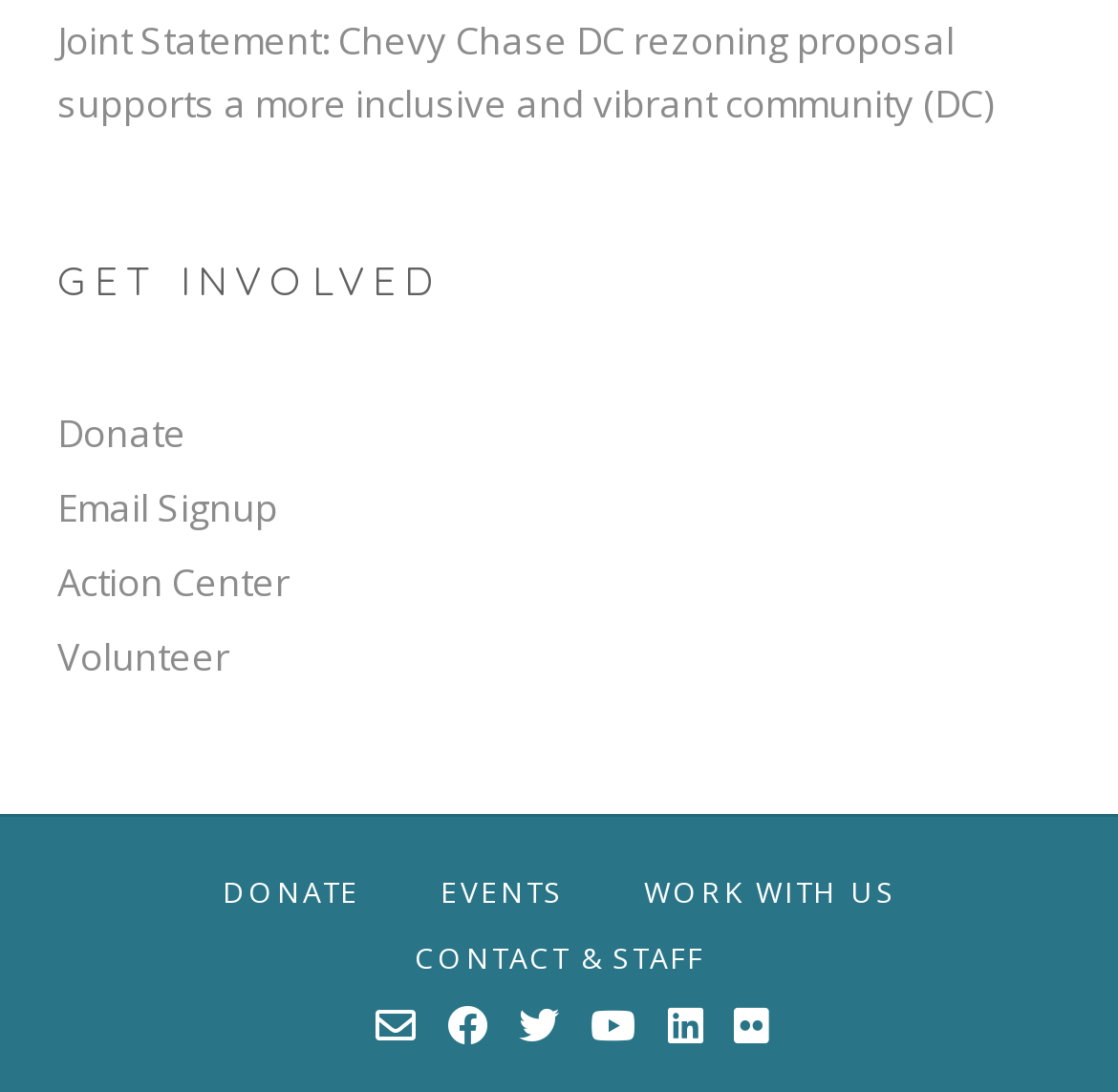Determine the bounding box coordinates for the area you should click to complete the following instruction: "Click on the 'Email Signup' link".

[0.051, 0.435, 0.949, 0.493]